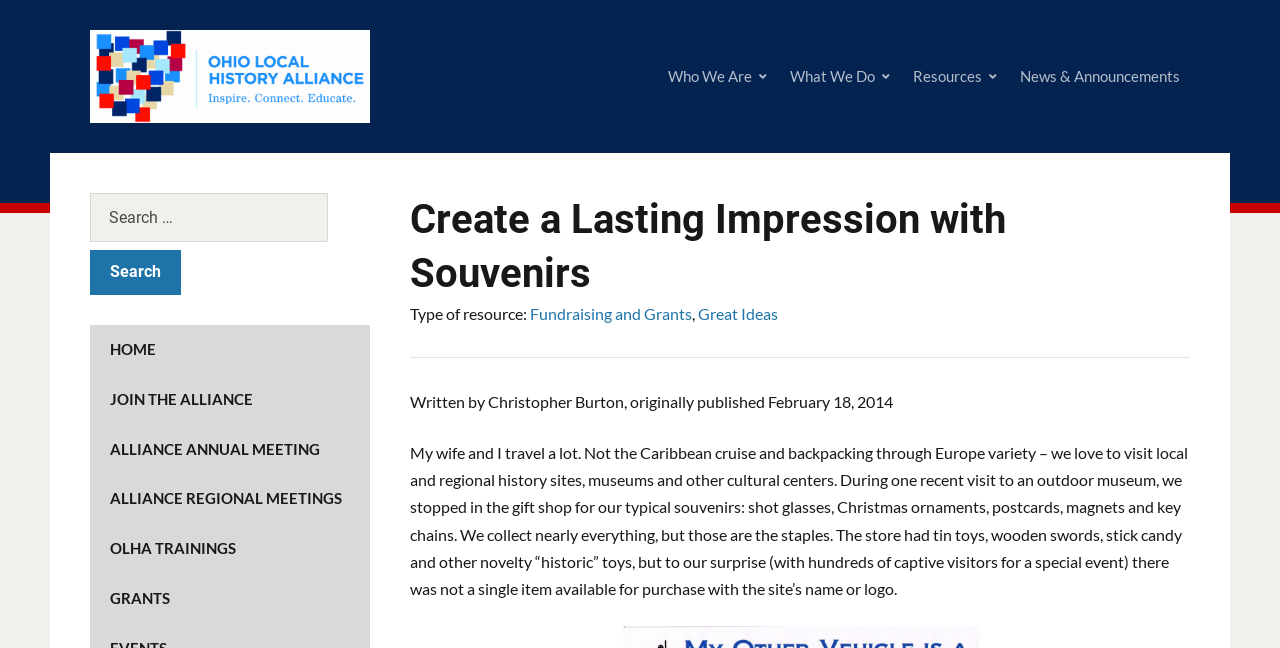Please mark the bounding box coordinates of the area that should be clicked to carry out the instruction: "Search for something".

[0.07, 0.298, 0.256, 0.374]